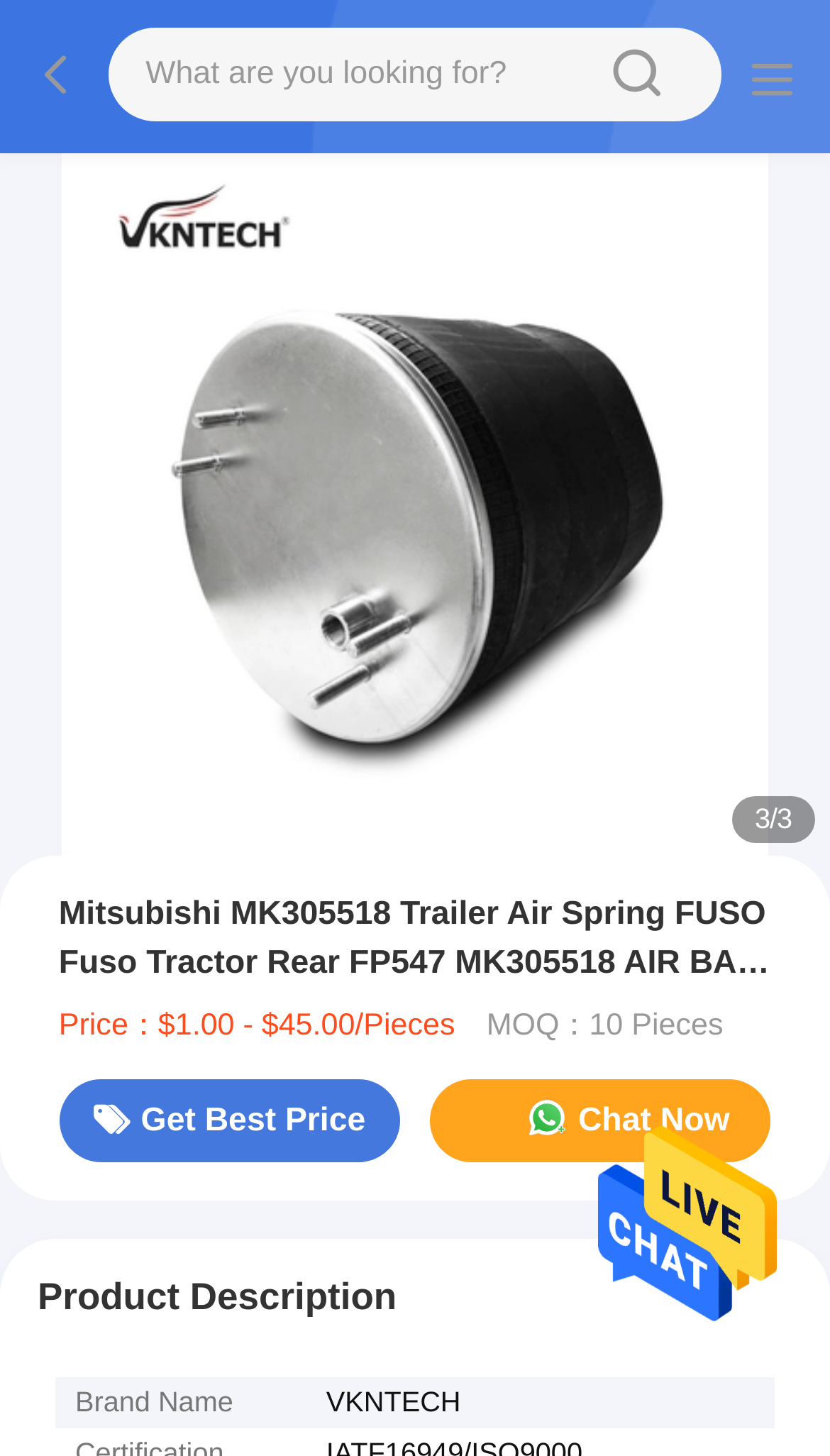Determine the bounding box for the HTML element described here: "parent_node: sousou text". The coordinates should be given as [left, top, right, bottom] with each number being a float between 0 and 1.

[0.034, 0.019, 0.13, 0.086]